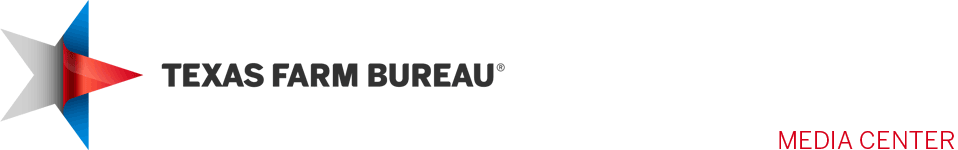Refer to the screenshot and answer the following question in detail:
What is the color of the font for 'MEDIA CENTER'?

The phrase 'MEDIA CENTER' appears in a contrasting red font, which helps it stand out from the rest of the logo and indicates its role as a source of information.